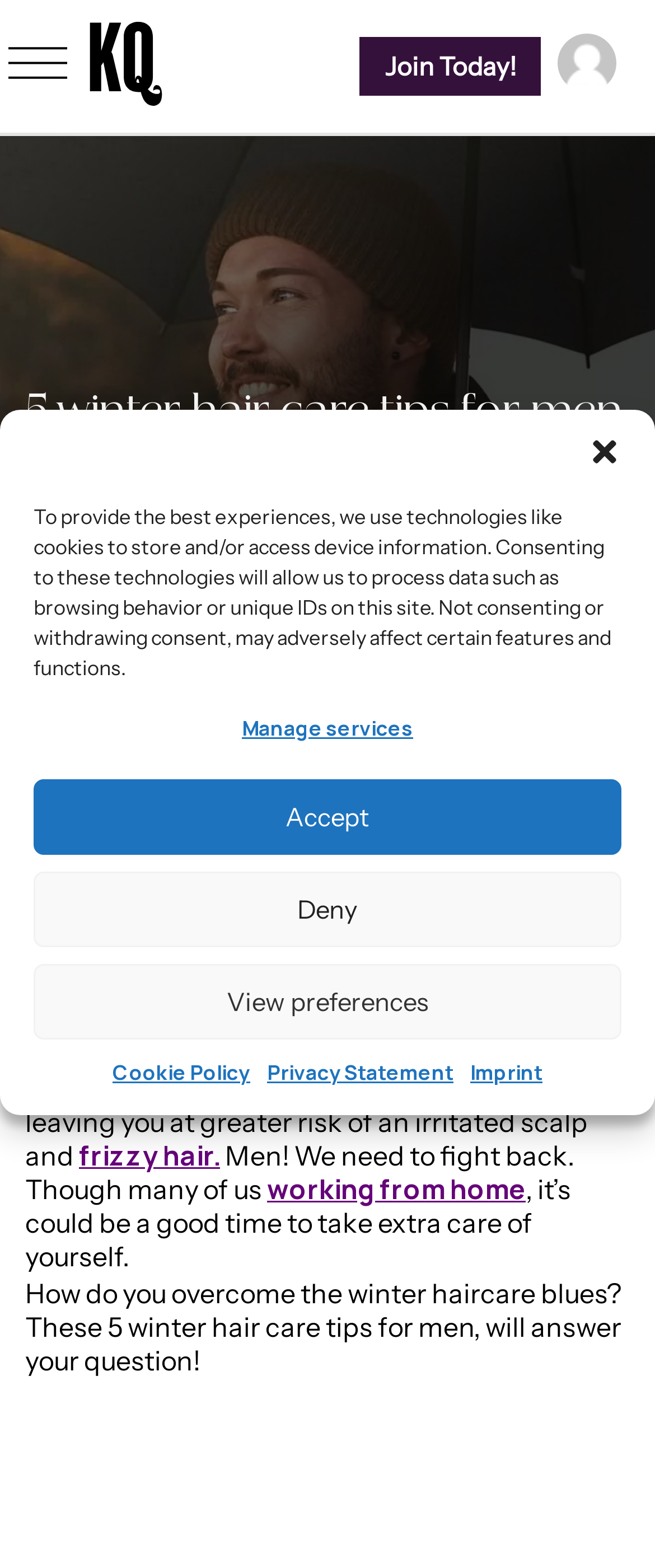Please identify the bounding box coordinates of the element's region that needs to be clicked to fulfill the following instruction: "Explore the 'Blog' section". The bounding box coordinates should consist of four float numbers between 0 and 1, i.e., [left, top, right, bottom].

[0.149, 0.436, 0.274, 0.468]